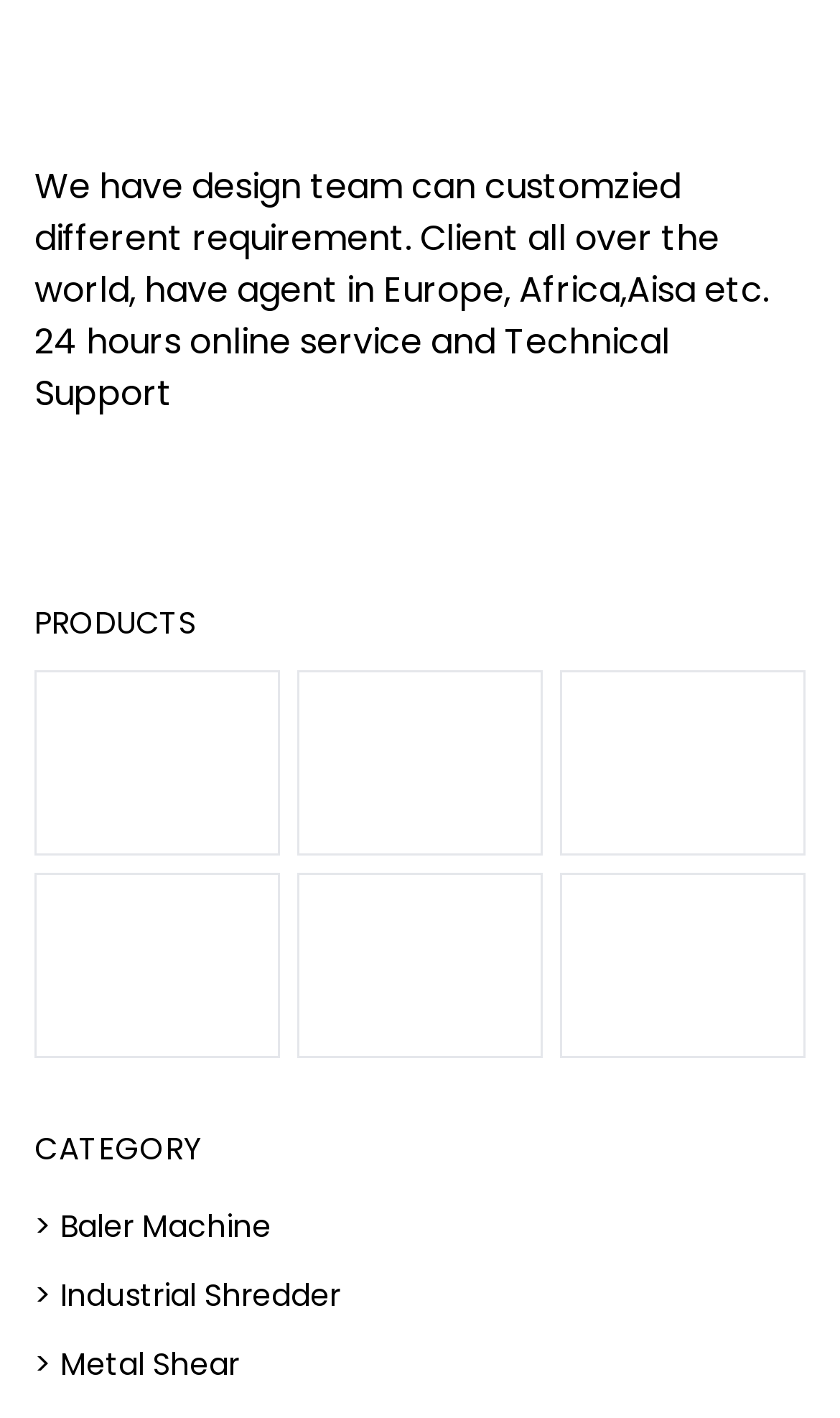Please determine the bounding box coordinates of the section I need to click to accomplish this instruction: "View contact details".

None